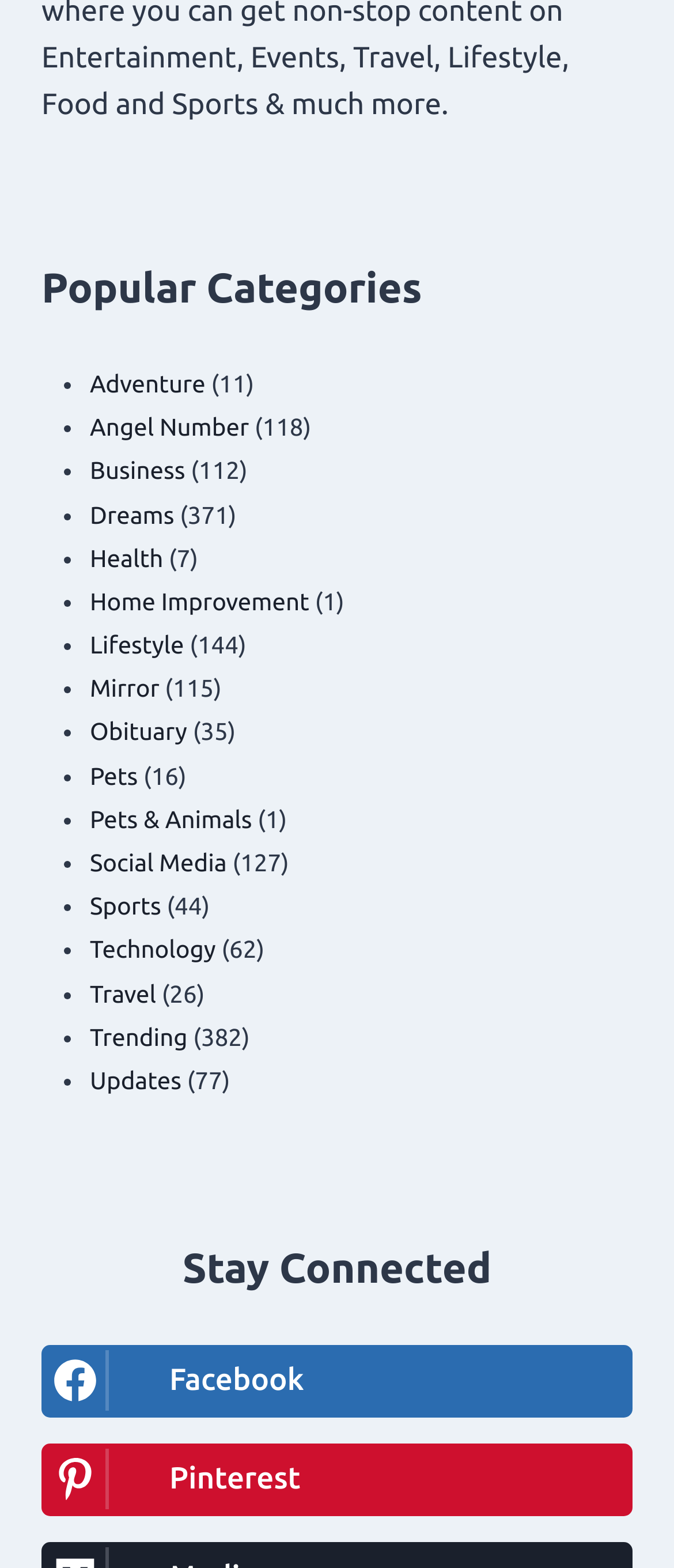Are there any categories related to animals?
Using the image, respond with a single word or phrase.

Yes